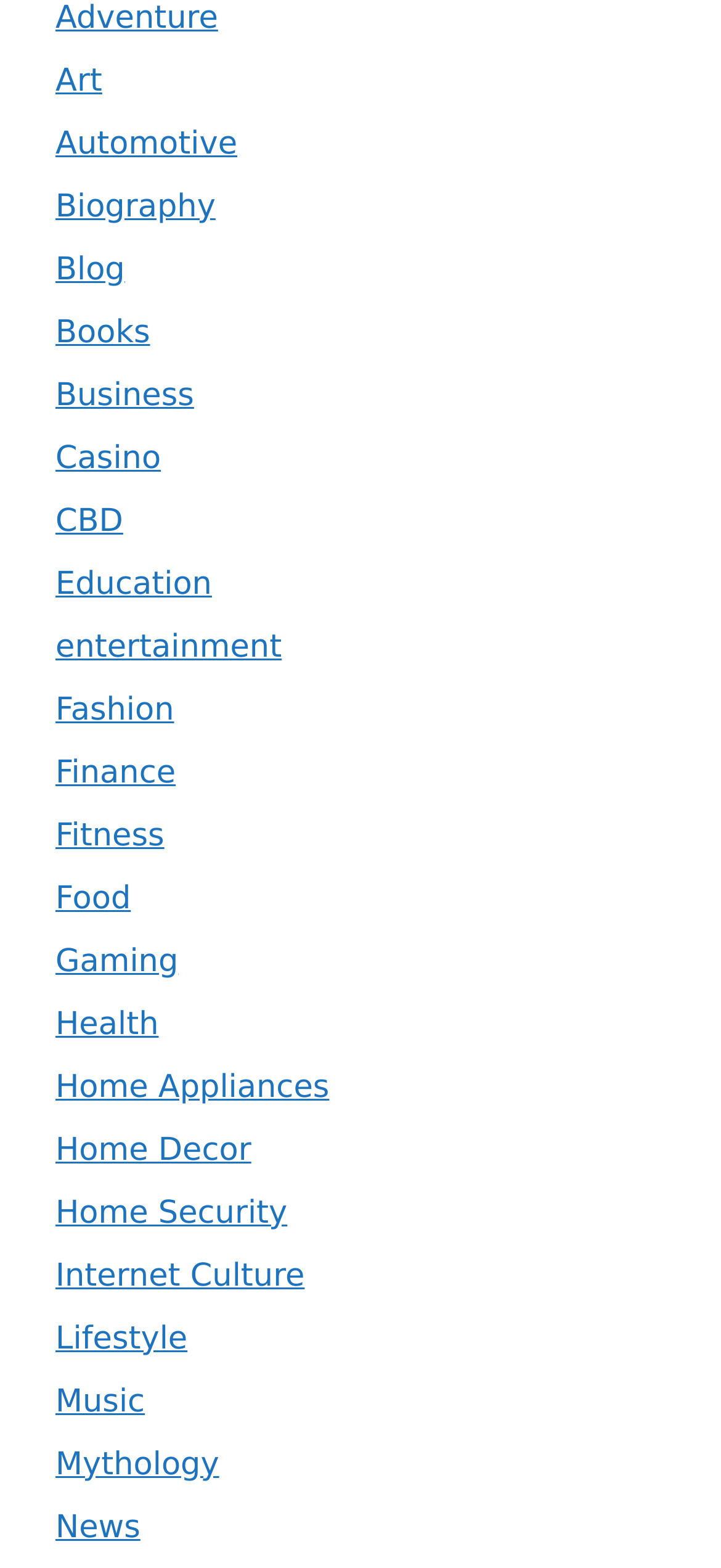Show me the bounding box coordinates of the clickable region to achieve the task as per the instruction: "Visit the Entertainment page".

[0.077, 0.401, 0.391, 0.424]